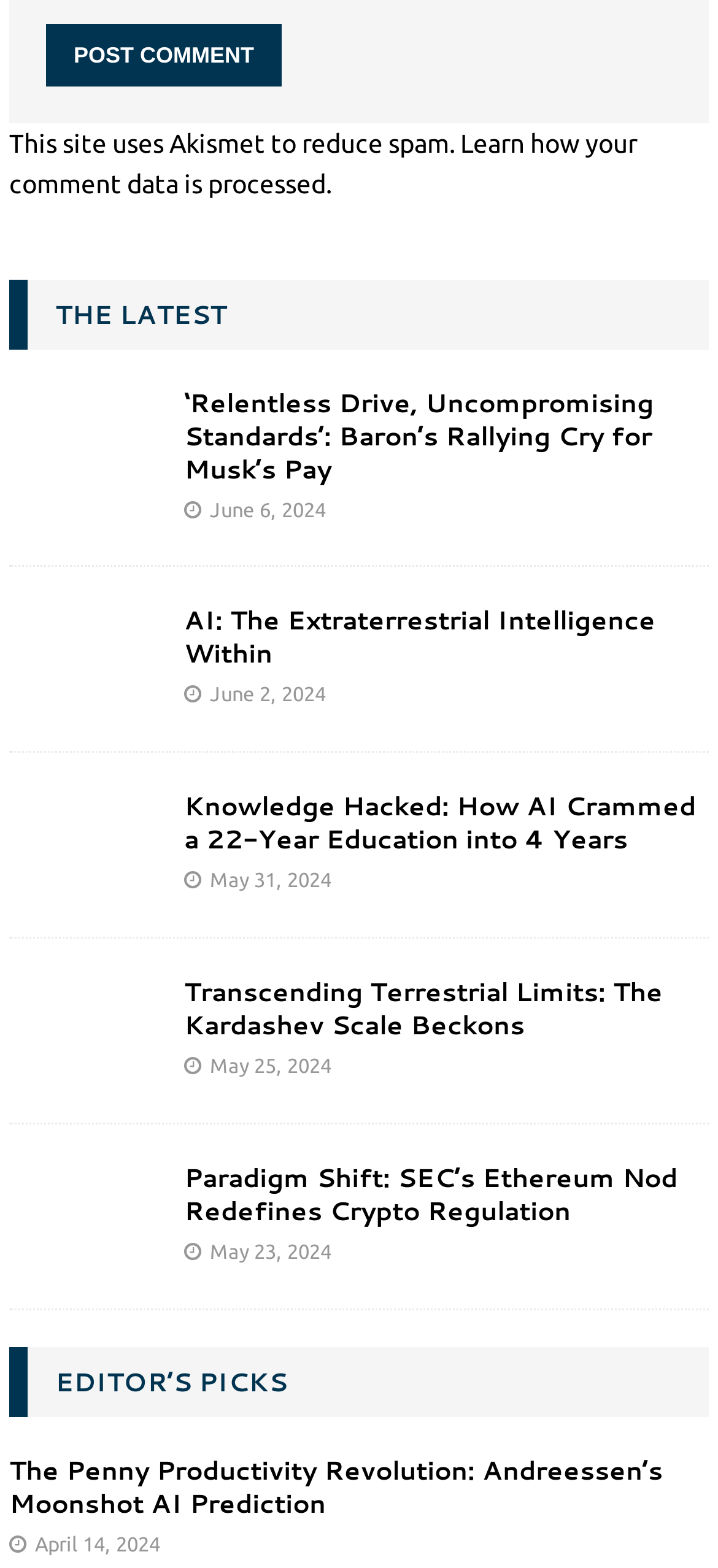Locate the bounding box coordinates of the clickable element to fulfill the following instruction: "learn how comment data is processed". Provide the coordinates as four float numbers between 0 and 1 in the format [left, top, right, bottom].

[0.013, 0.082, 0.887, 0.127]